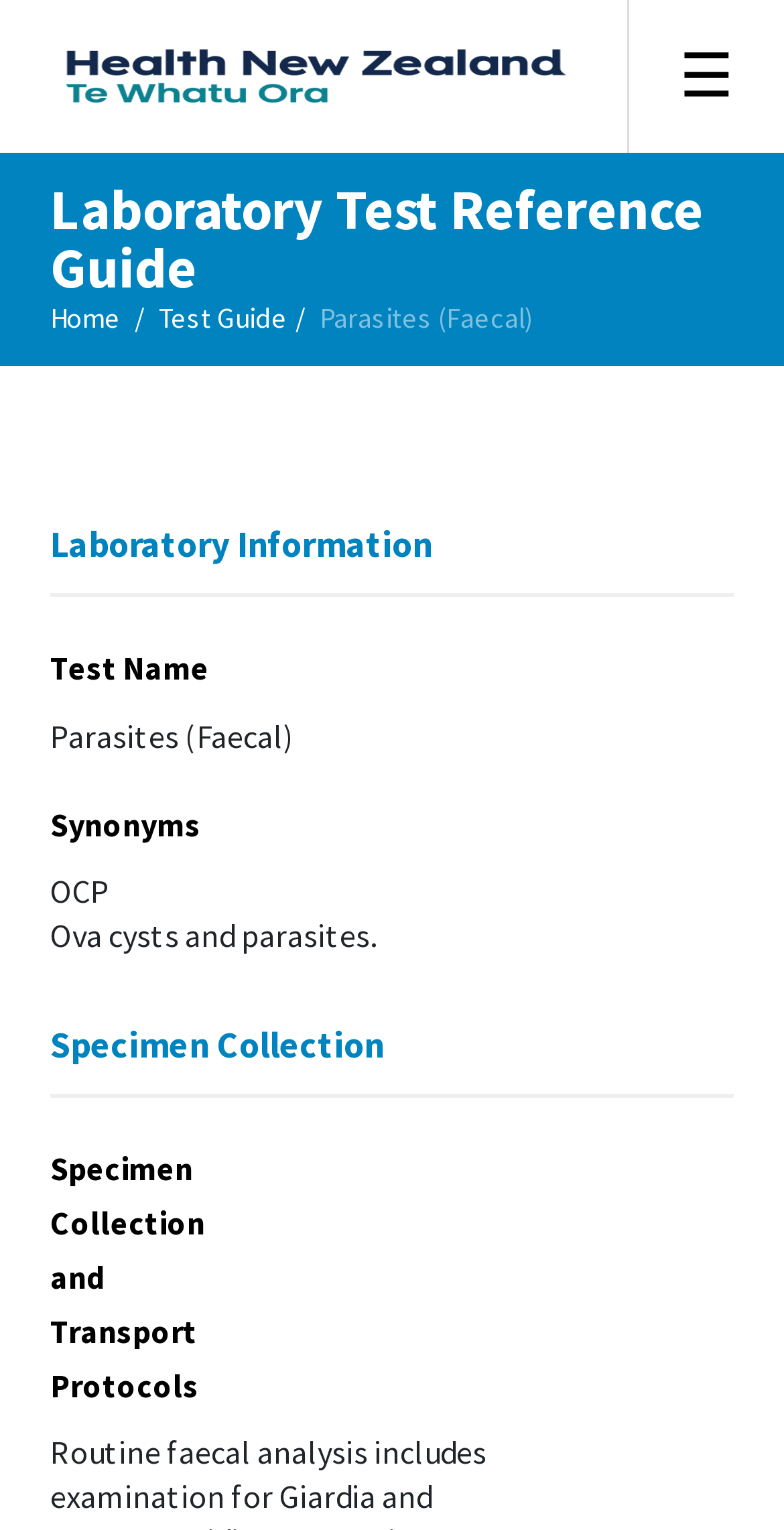Give a one-word or one-phrase response to the question: 
What is the icon located at the top-right corner of the webpage?

☰